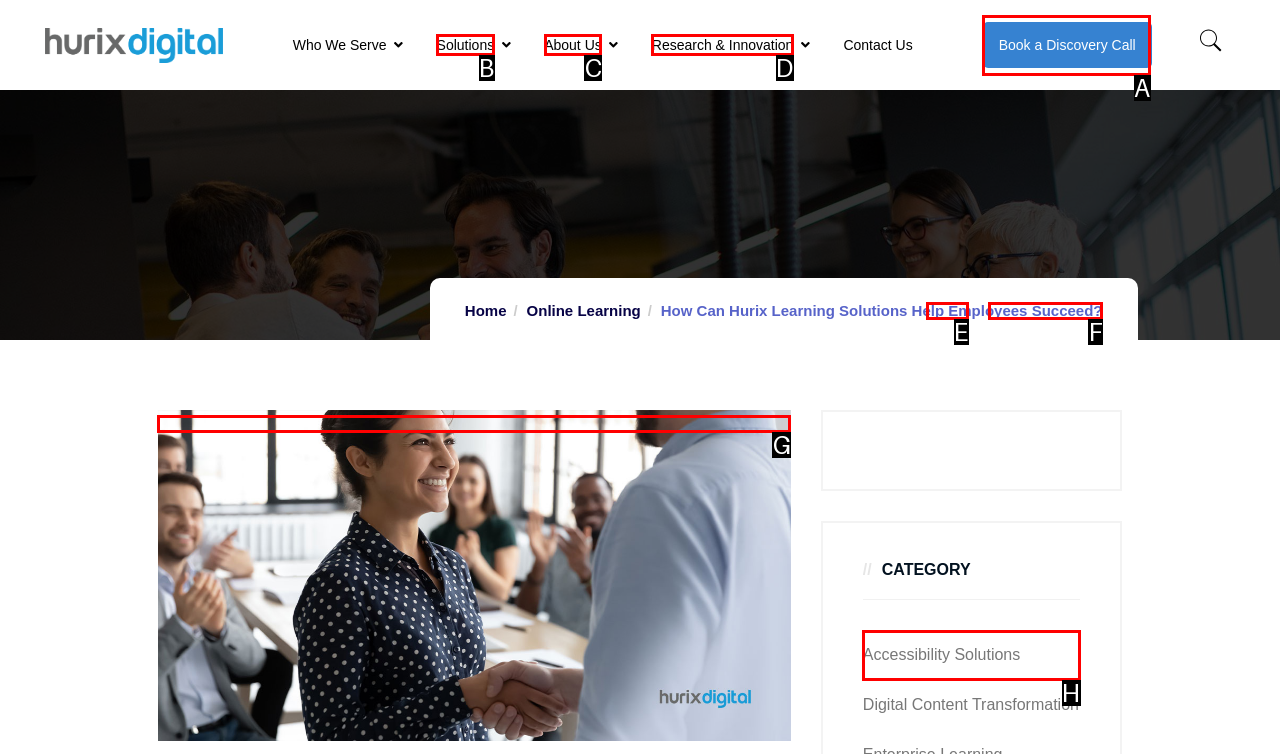Find the option that best fits the description: Accessibility Solutions. Answer with the letter of the option.

H